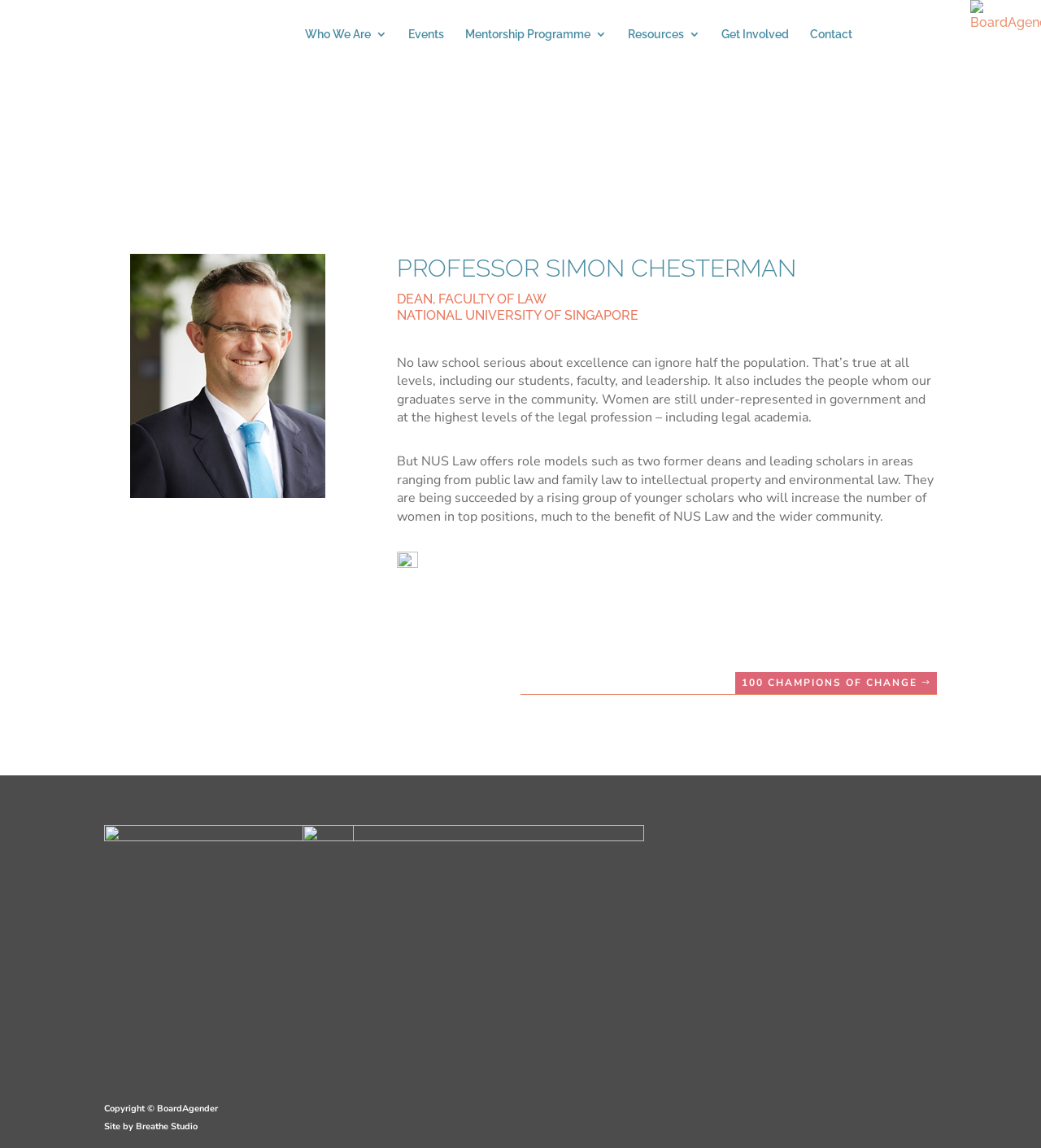Identify the bounding box coordinates of the section that should be clicked to achieve the task described: "Click Who We Are".

[0.293, 0.025, 0.372, 0.06]